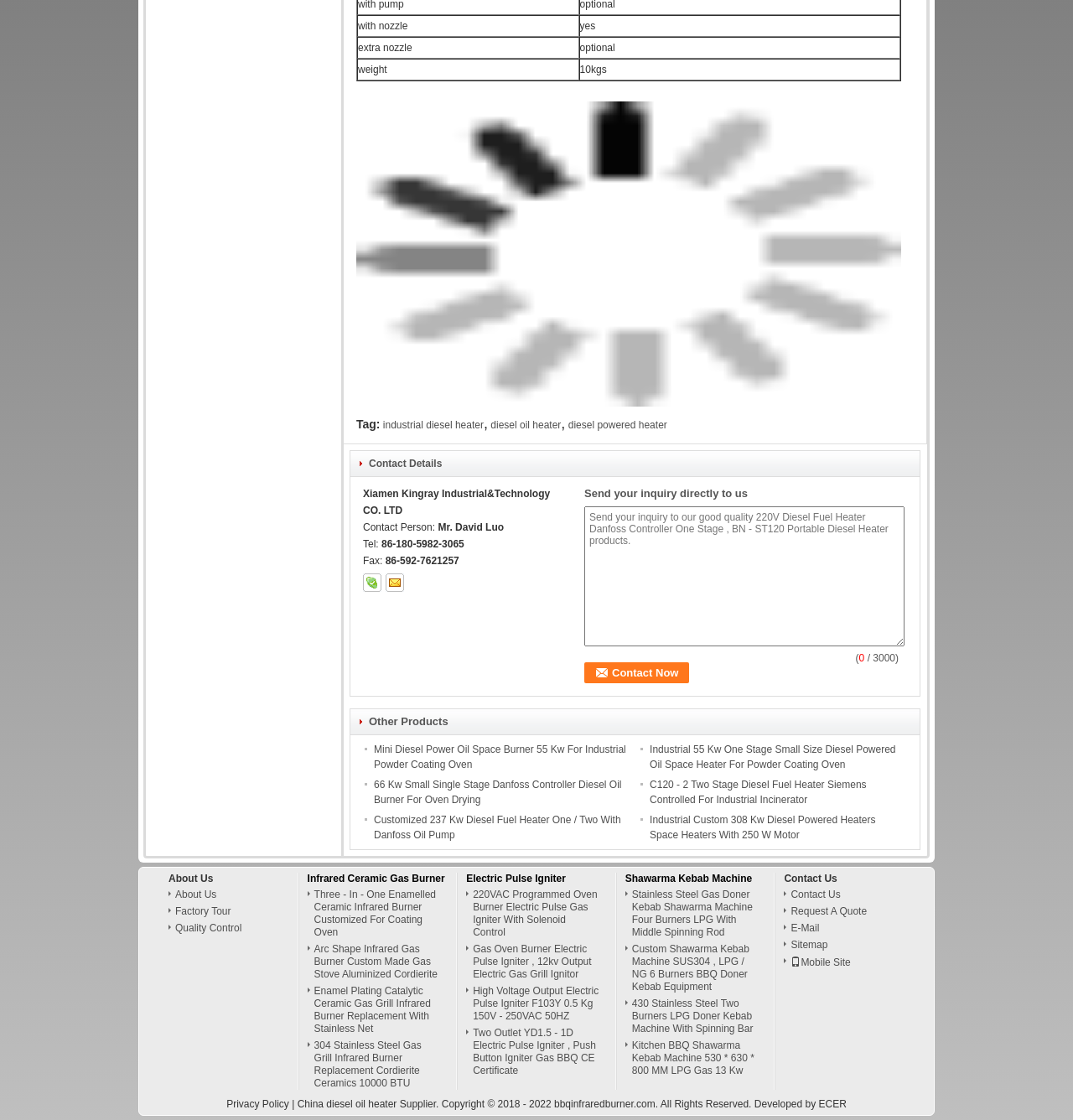Please answer the following question as detailed as possible based on the image: 
What is the product shown in the image?

The image on the webpage shows a product, and the text next to it says '220V Diesel Fuel Heater Danfoss Controller One Stage, BN - ST120 Portable Diesel Heater'. Therefore, the product shown in the image is a 220V Diesel Fuel Heater.